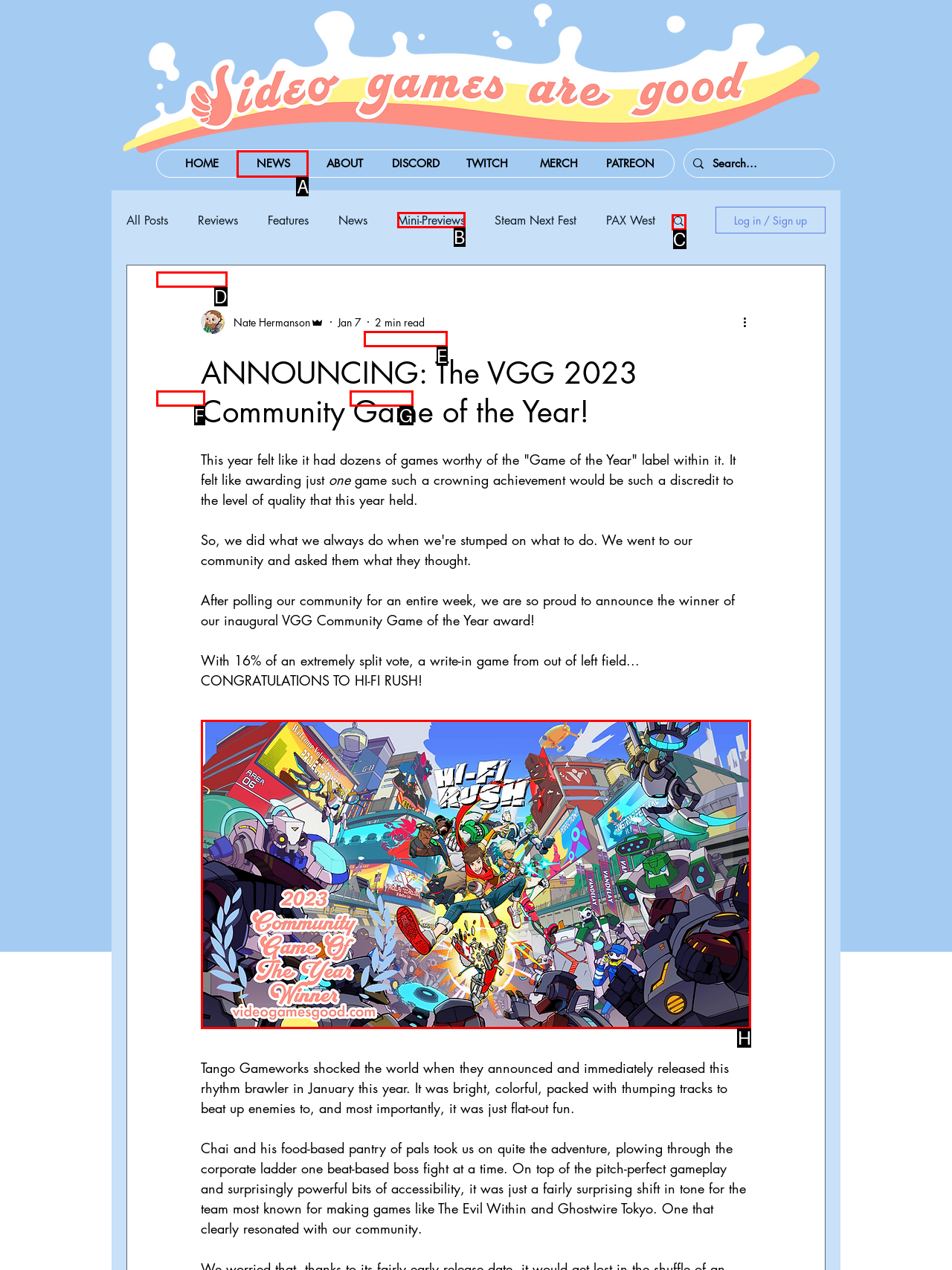Identify which HTML element should be clicked to fulfill this instruction: View the key art for Hi-Fi Rush Reply with the correct option's letter.

H